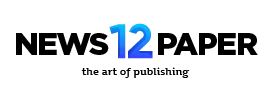Elaborate on the image by describing it in detail.

The image features the logo of "NEWS12PAPER," emphasizing its role in the publishing industry. The logo is characterized by a modern, vibrant design; the word "NEWS" is designed in bold black letters, while "12" stands out with a gradient blend of blue shades, further accentuating the involved creative flair. The word "PAPER" continues the bold styling in black, adding to the visual stability of the logo. Below it, the tagline "the art of publishing" is presented in a subtle, smaller font, conveying the publication's dedication to high-quality journalism and innovative storytelling. This design reflects a contemporary aesthetic, suggesting a forward-thinking approach to news dissemination.